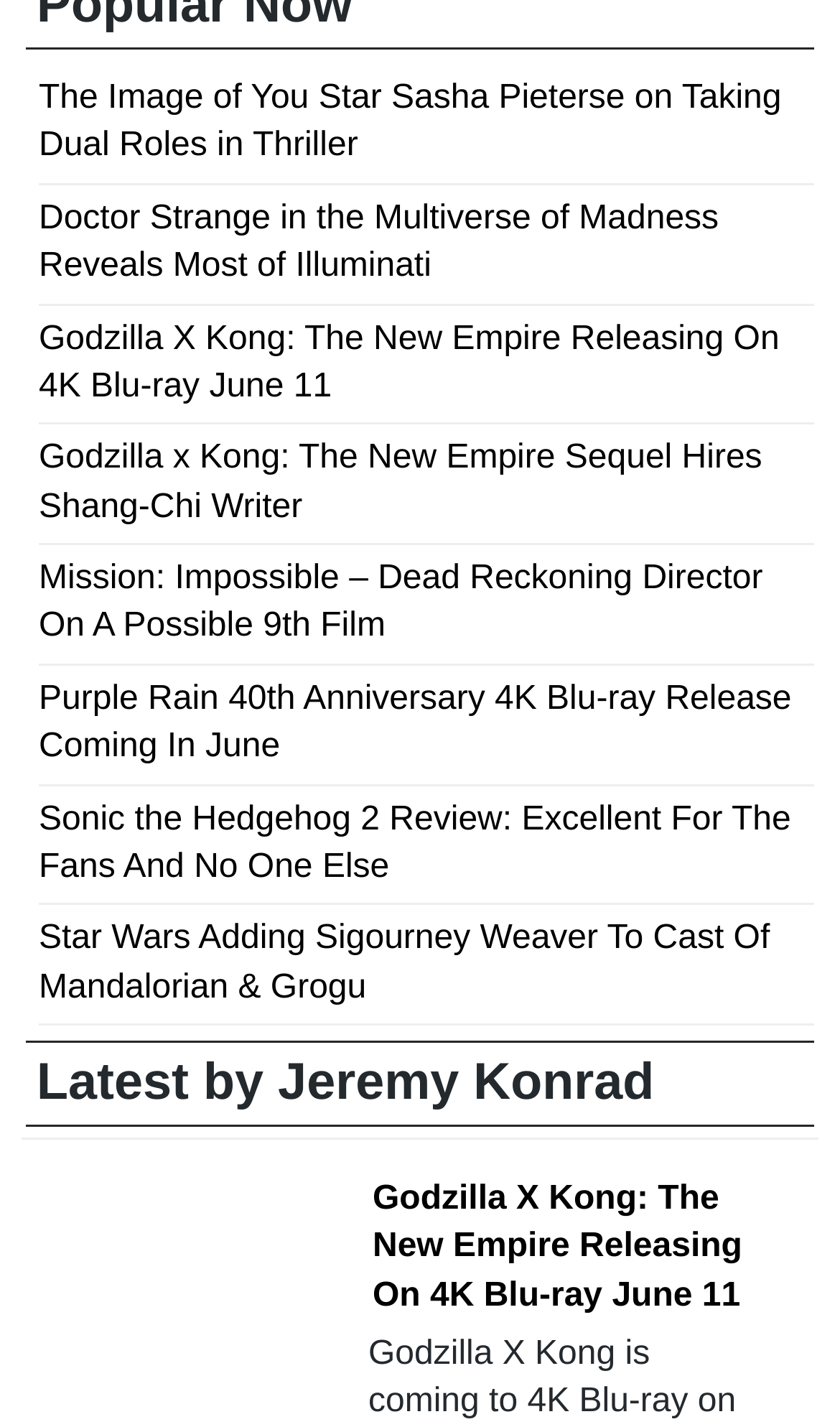Please determine the bounding box coordinates of the element's region to click for the following instruction: "Learn more about Godzilla X Kong: The New Empire Releasing On 4K Blu-ray".

[0.438, 0.824, 0.91, 0.925]